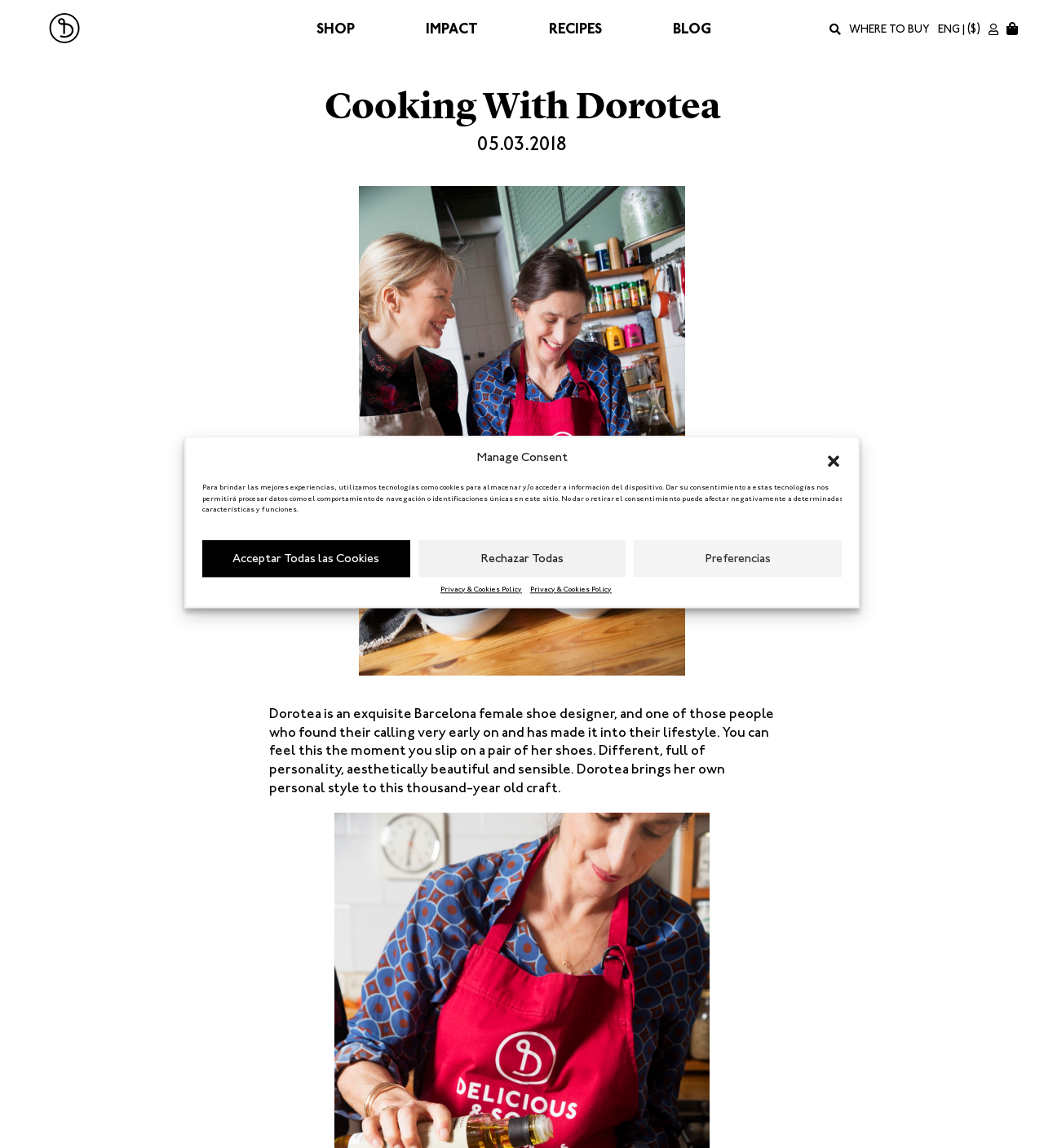Identify the main title of the webpage and generate its text content.

Cooking With Dorotea